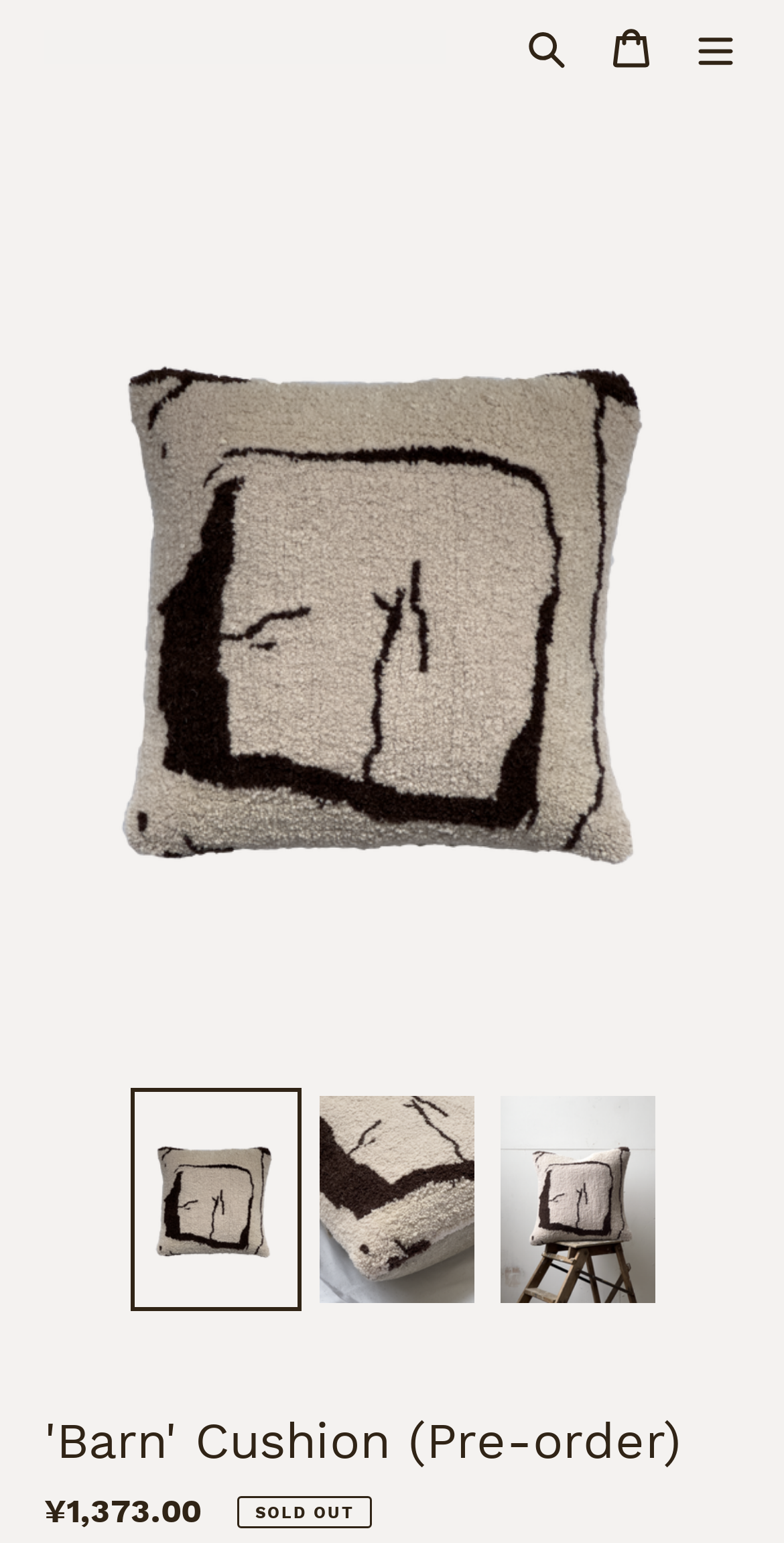Return the bounding box coordinates of the UI element that corresponds to this description: "parent_node: Search aria-label="Menu"". The coordinates must be given as four float numbers in the range of 0 and 1, [left, top, right, bottom].

[0.859, 0.003, 0.967, 0.057]